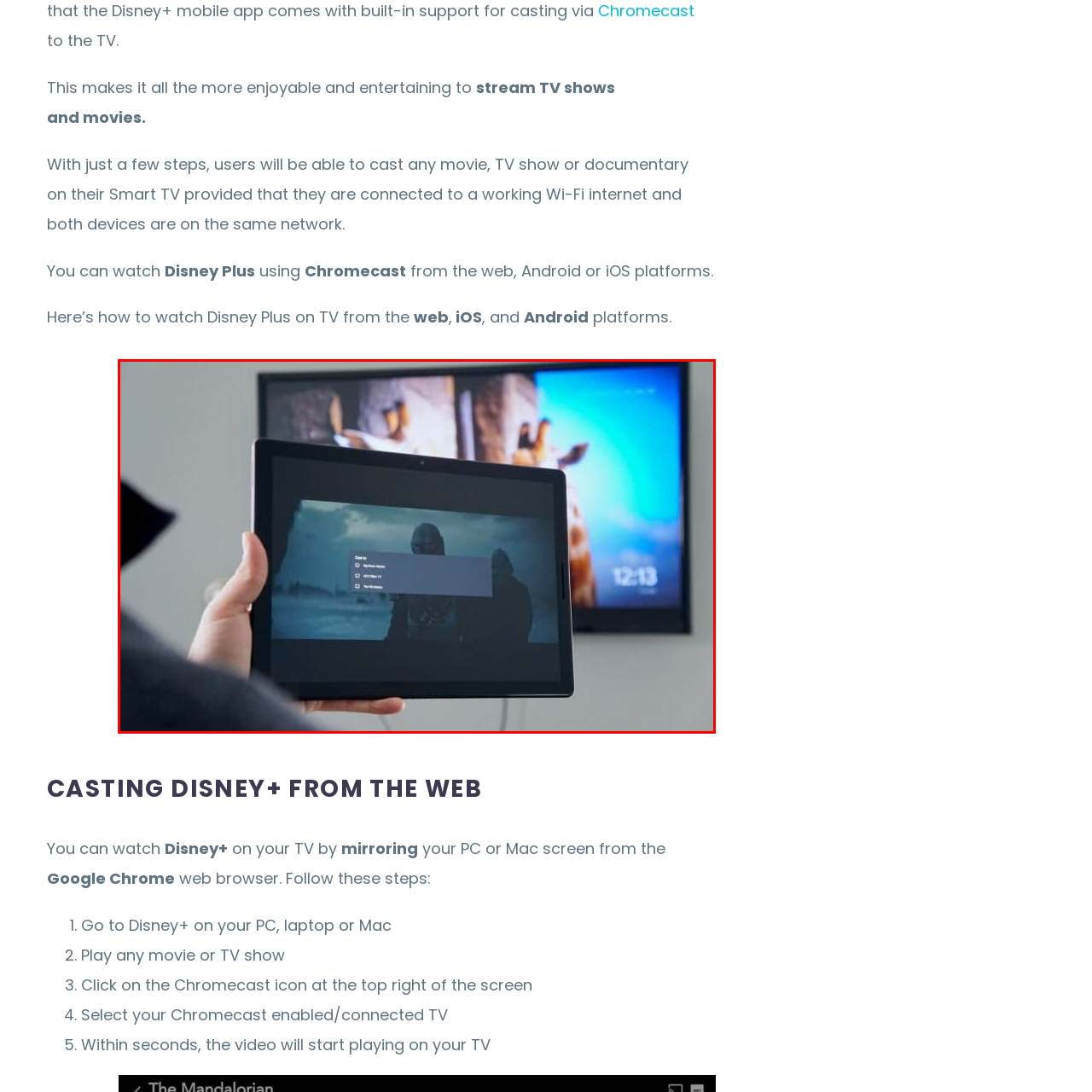What enables users to cast content to their TV?
Please analyze the image within the red bounding box and respond with a detailed answer to the question.

The Disney+ mobile app enables users to effortlessly cast movies and TV shows to their Smart TV, enhancing the viewing experience, as illustrated in the image.